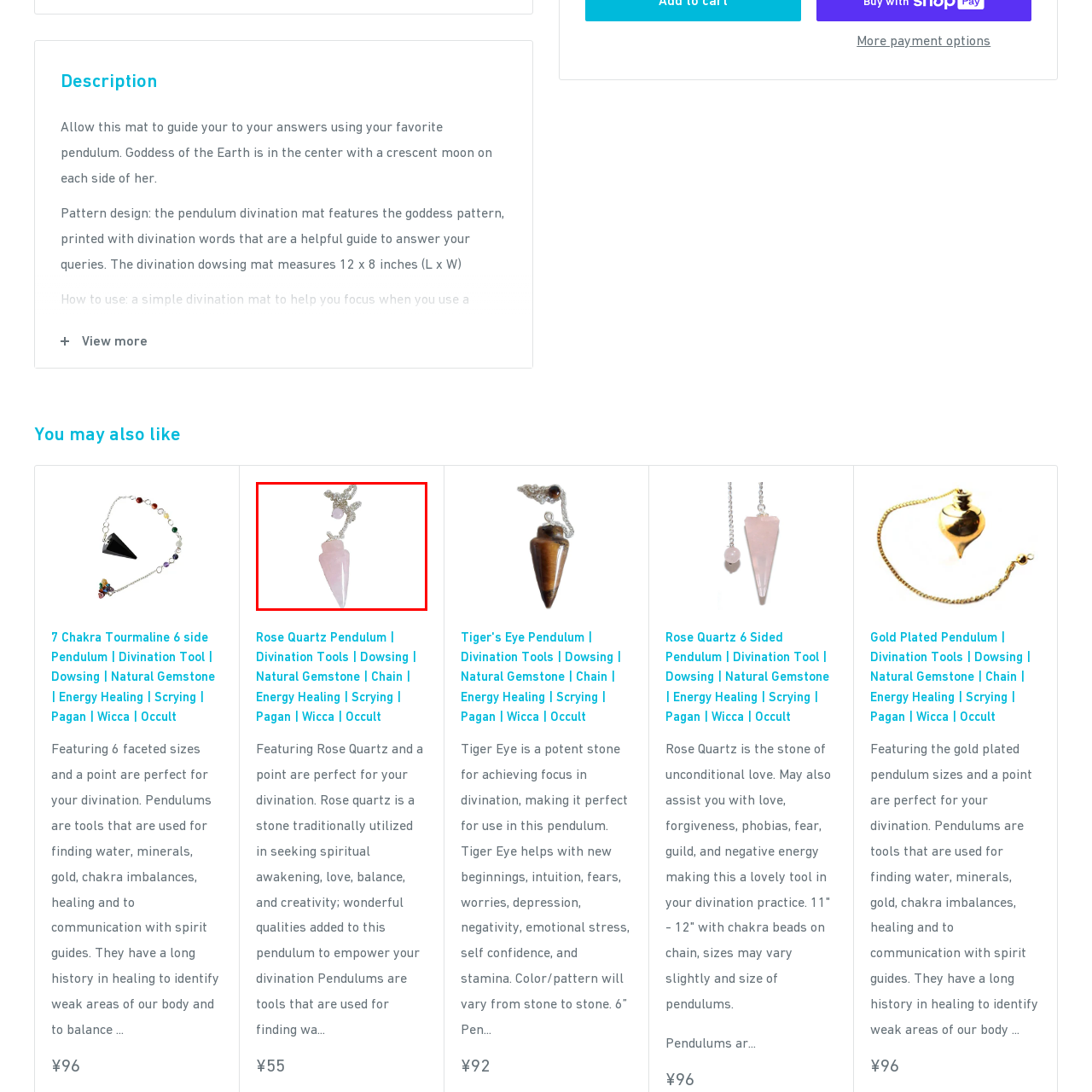Describe in detail the elements and actions shown in the image within the red-bordered area.

This image features a beautifully crafted Rose Quartz pendulum, characterized by its smooth, light pink surface and unique shape. The pendulum's design includes intricately woven silver accents that enhance its aesthetic appeal. Rose Quartz is renowned for its associations with love and emotional healing, making it a popular choice for those practicing divination or seeking spiritual guidance. This specific pendulum is designed not only for aesthetic pleasure but also as a functional tool in various divination practices, helping users find clarity in their inquiries. The combination of natural gemstone and elegant workmanship makes it an ideal choice for both beginners and seasoned practitioners alike.